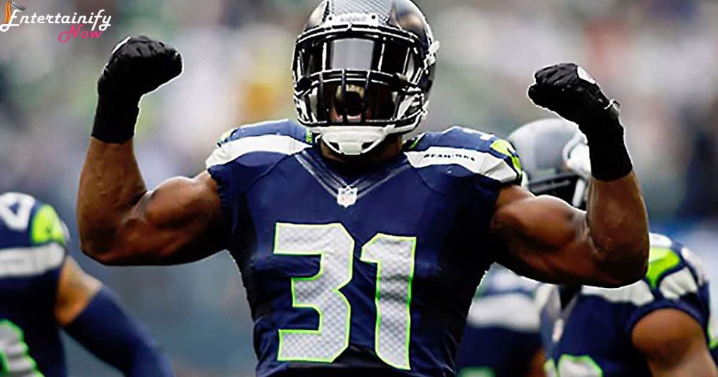Please use the details from the image to answer the following question comprehensively:
What is the color of the Seahawks' uniform?

The caption explicitly states that the player is dressed in the iconic blue and green uniform of the Seattle Seahawks, which indicates the team's signature colors.